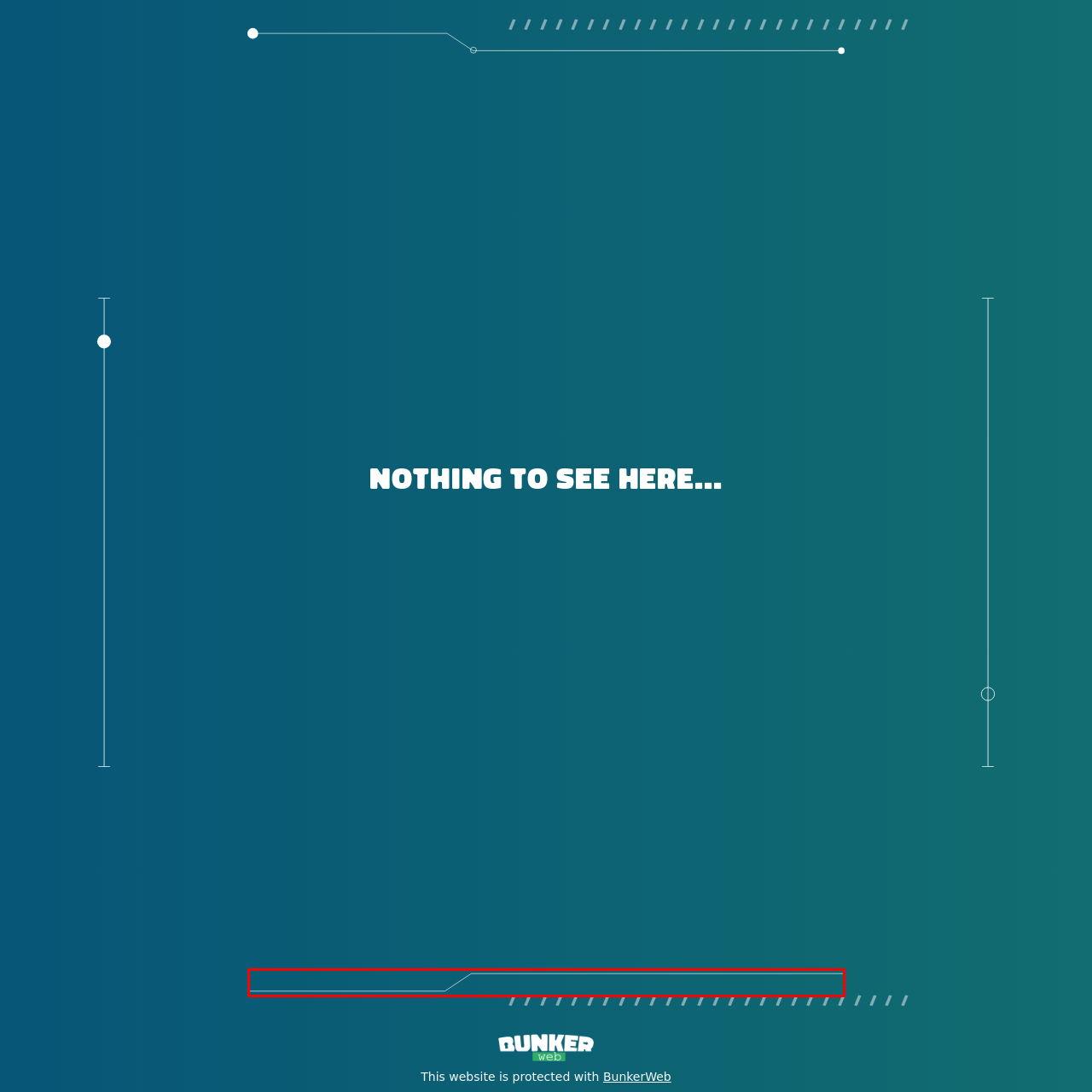What is the purpose of the horizontal band?
Focus on the image bounded by the red box and reply with a one-word or phrase answer.

Visual separator or decorative feature